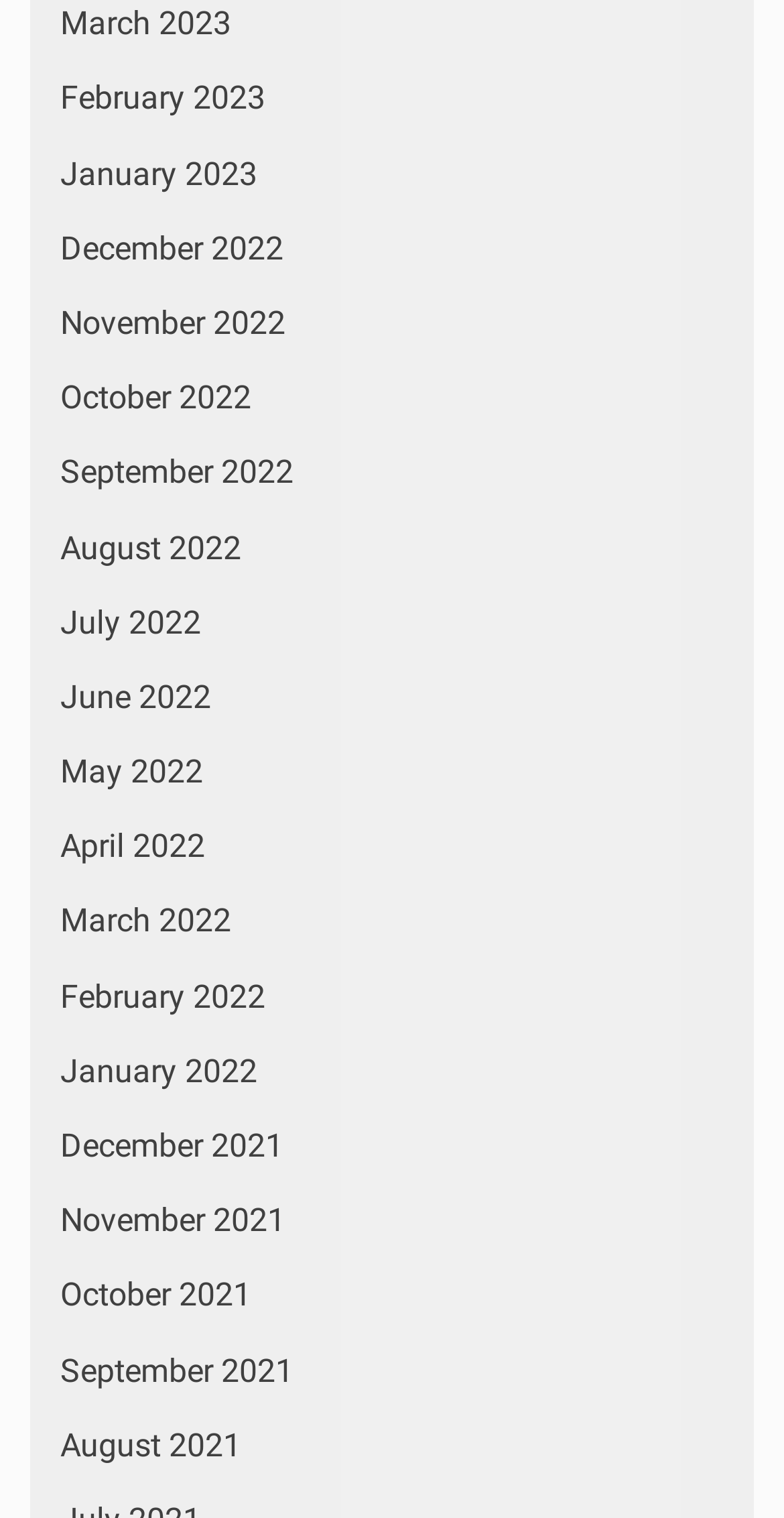Please identify the bounding box coordinates of the element's region that needs to be clicked to fulfill the following instruction: "go to February 2022". The bounding box coordinates should consist of four float numbers between 0 and 1, i.e., [left, top, right, bottom].

[0.077, 0.644, 0.338, 0.669]